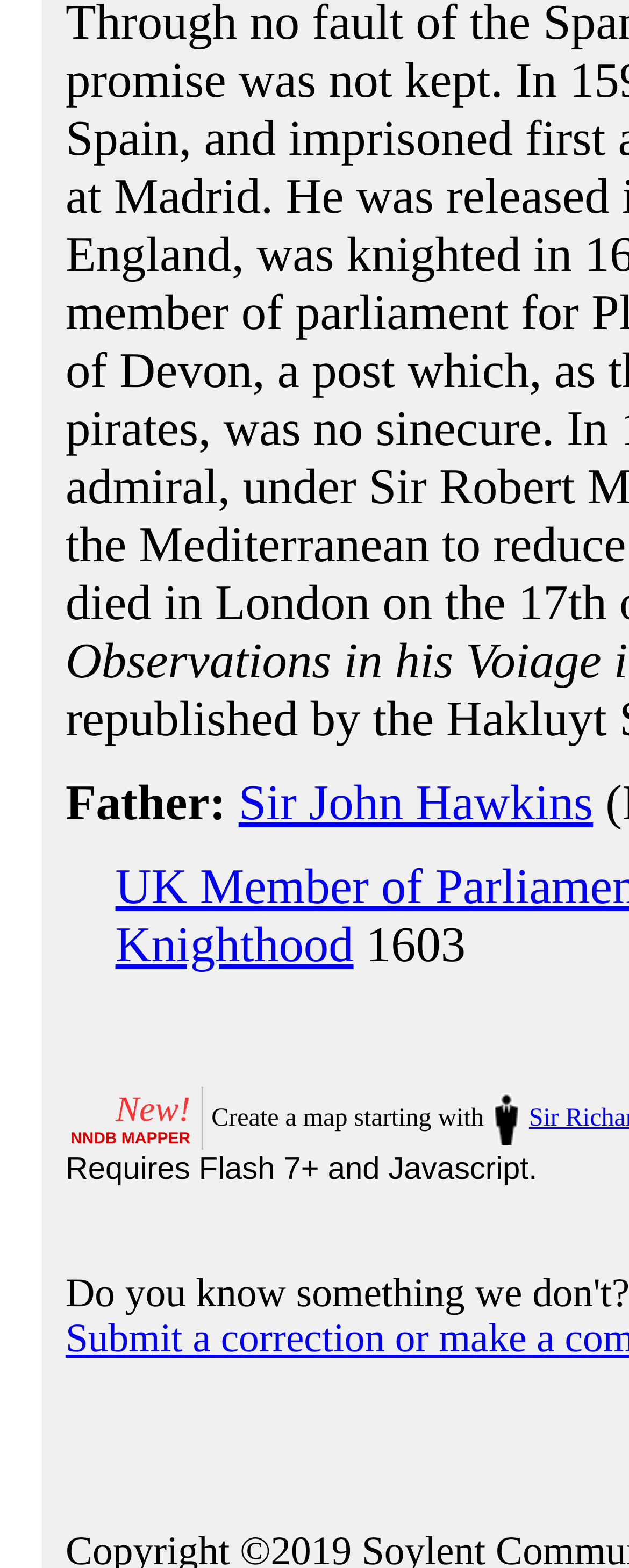Who is the father of Sir John Hawkins?
Please describe in detail the information shown in the image to answer the question.

The webpage mentions 'Father:' but does not provide the name of Sir John Hawkins' father.